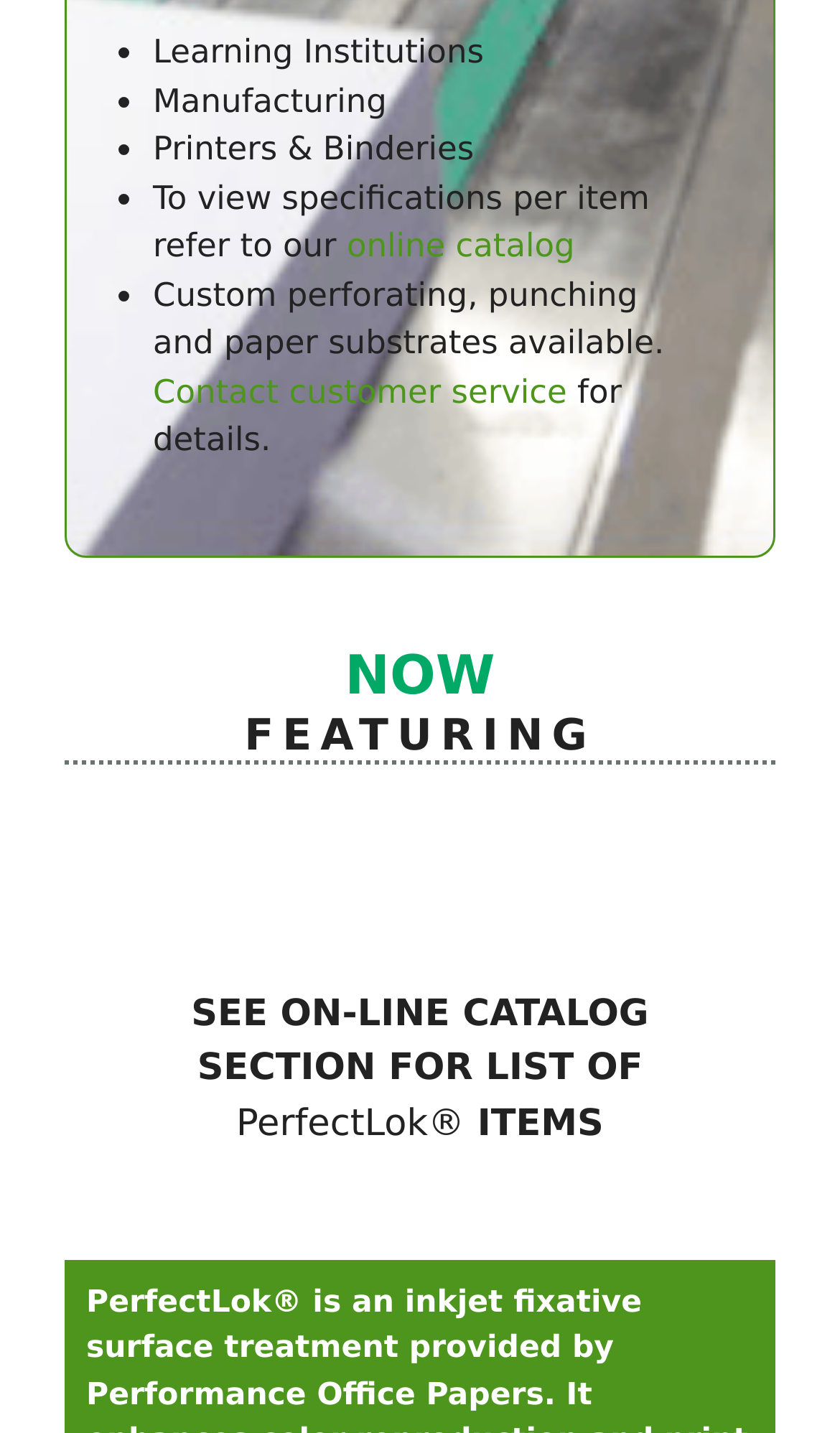Where can I find specifications per item?
Make sure to answer the question with a detailed and comprehensive explanation.

According to the static text element, to view specifications per item, one needs to refer to the online catalog, which is linked to the text 'online catalog'.